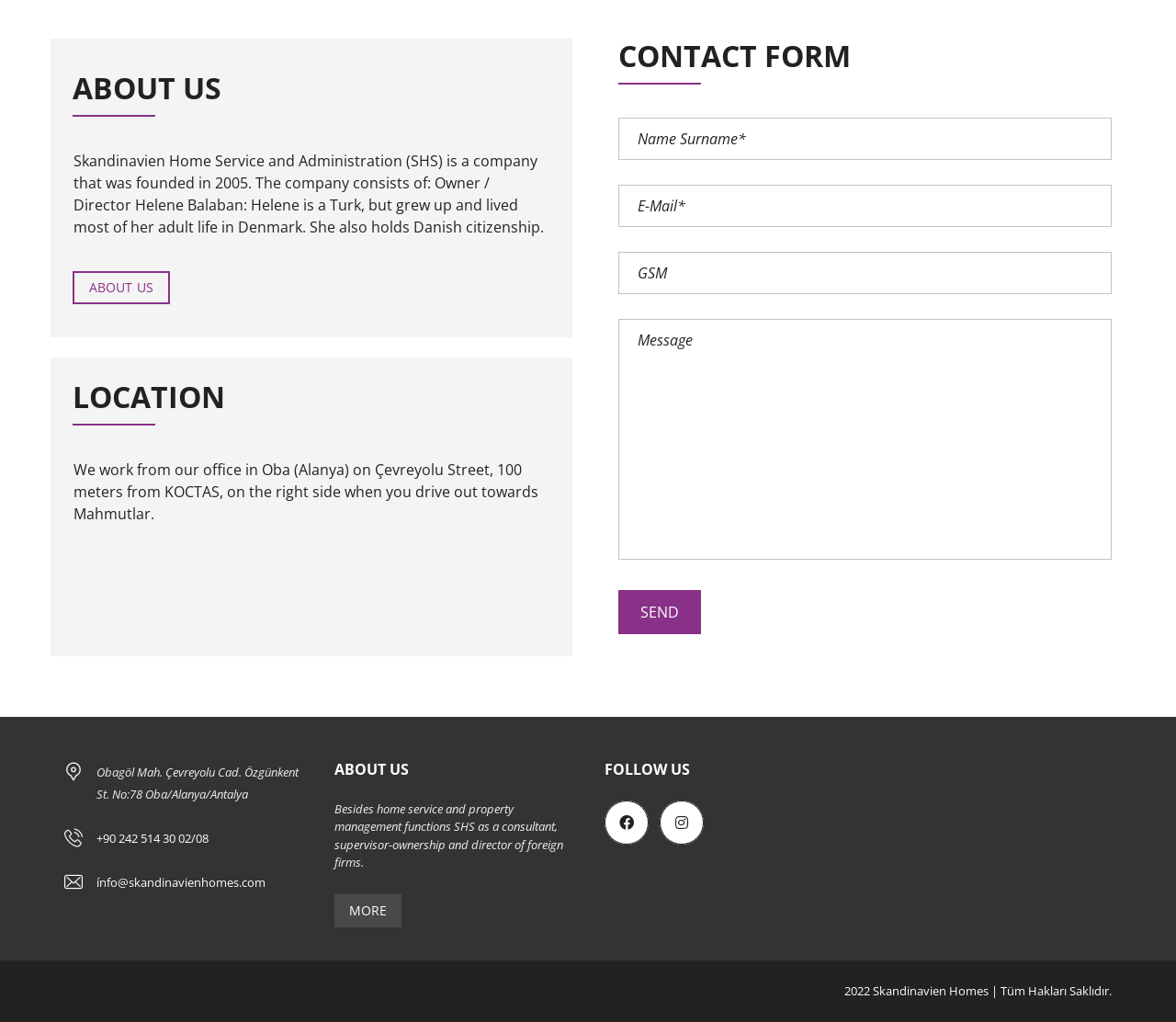With reference to the screenshot, provide a detailed response to the question below:
What is the name of the owner/director?

The name of the owner/director can be found in the 'ABOUT US' section, where it is mentioned that 'Helene Balaban: Helene is a Turk, but grew up and lived most of her adult life in Denmark. She also holds Danish citizenship.'